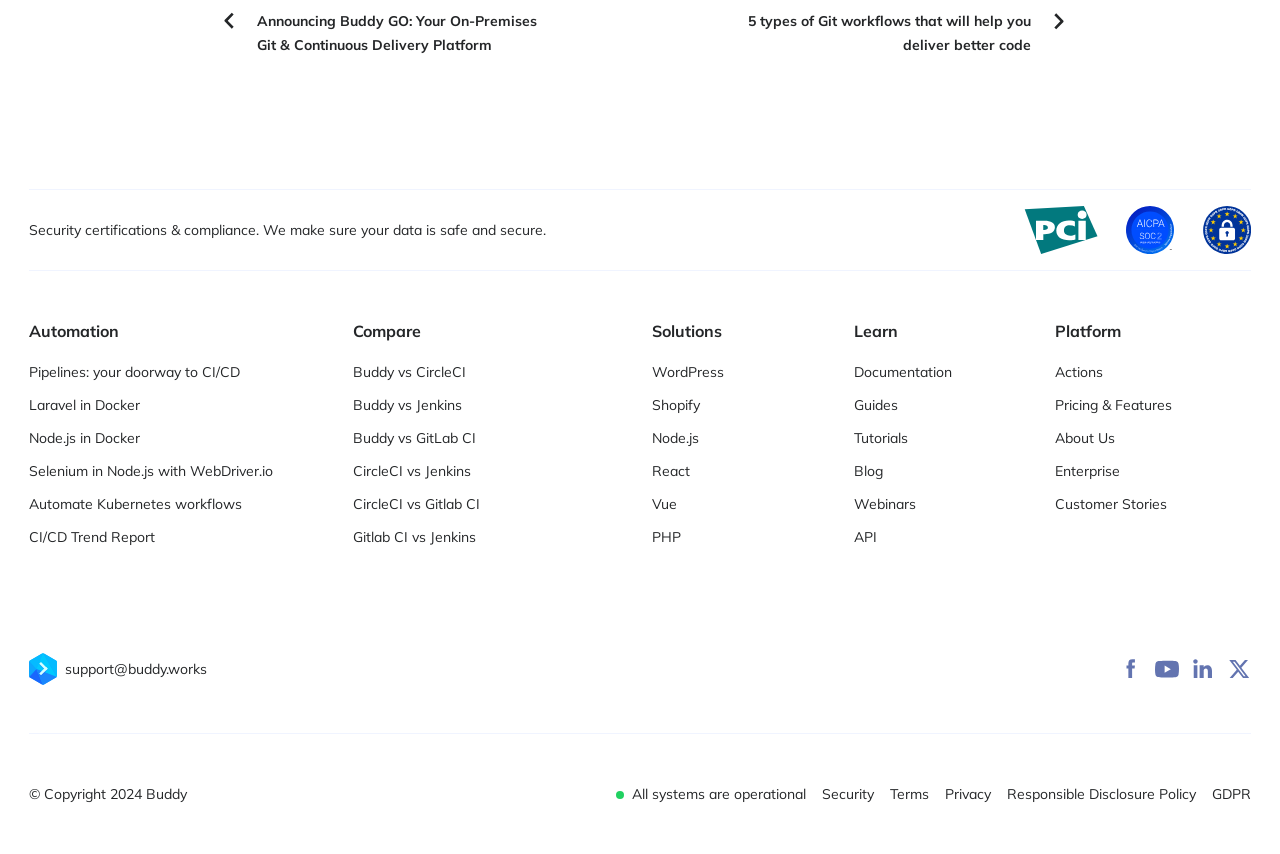Identify the bounding box coordinates of the element that should be clicked to fulfill this task: "Contact support". The coordinates should be provided as four float numbers between 0 and 1, i.e., [left, top, right, bottom].

[0.051, 0.771, 0.162, 0.795]